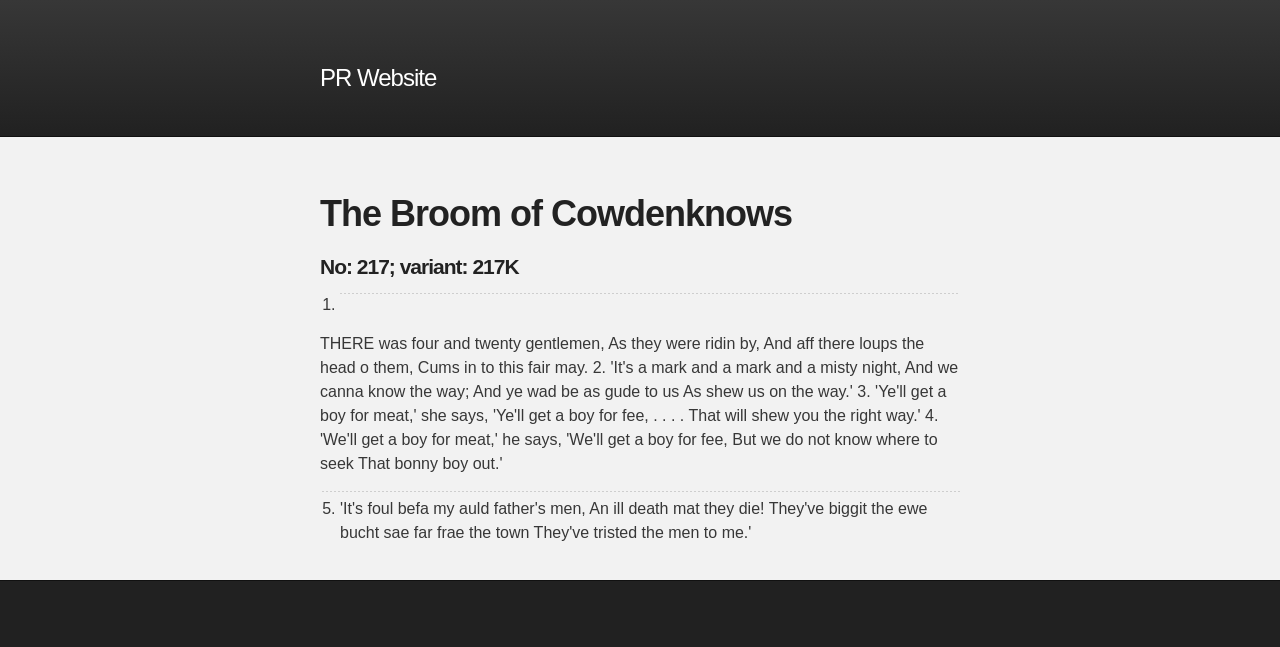What is the purpose of the contentinfo section?
Answer the question based on the image using a single word or a brief phrase.

Footer information